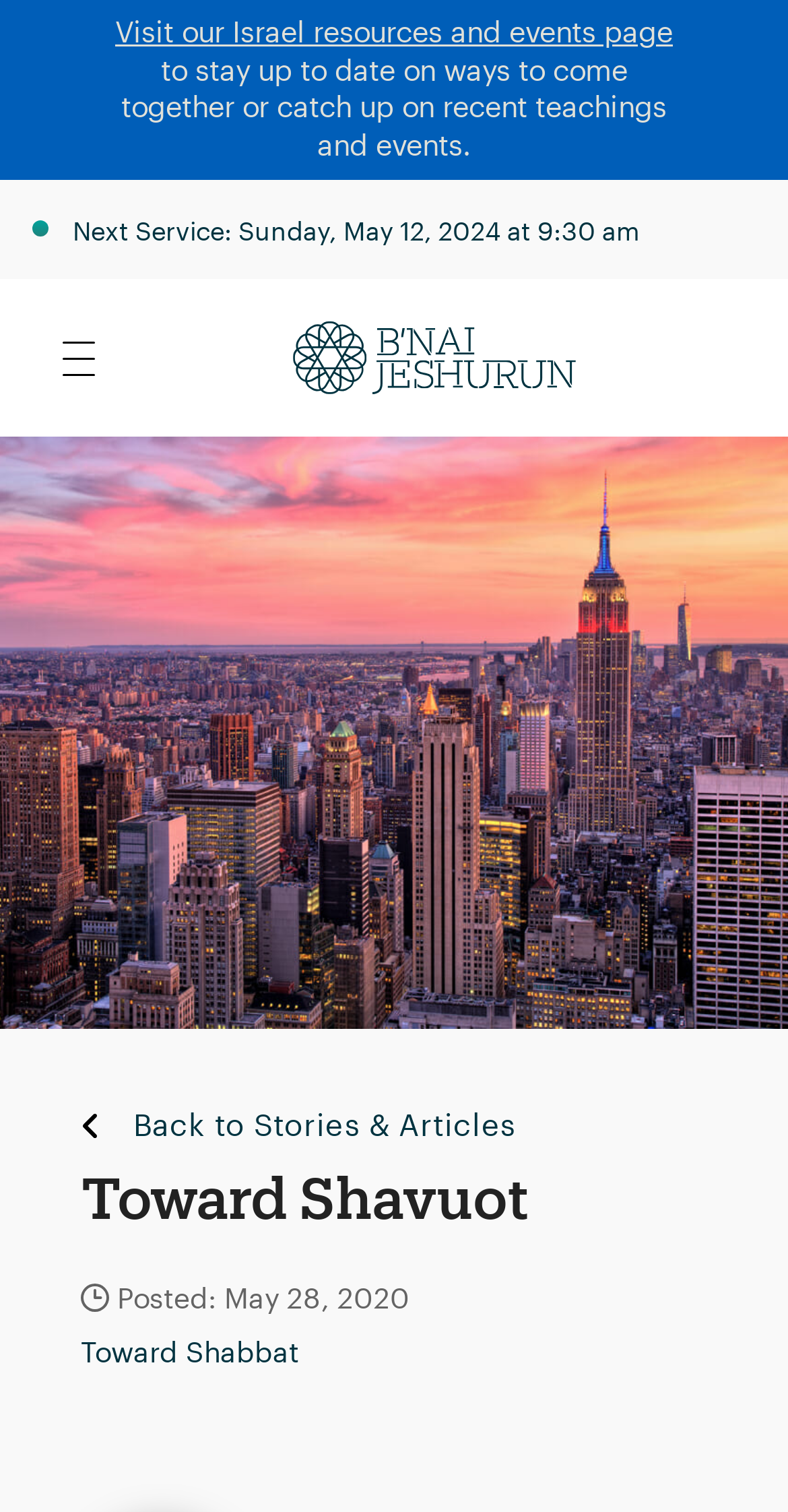Please provide a detailed answer to the question below based on the screenshot: 
What is the image at the top of the page?

I found the answer by looking at the image element with the description 'NYC Skyline' which is located at the top of the page and spans the entire width.